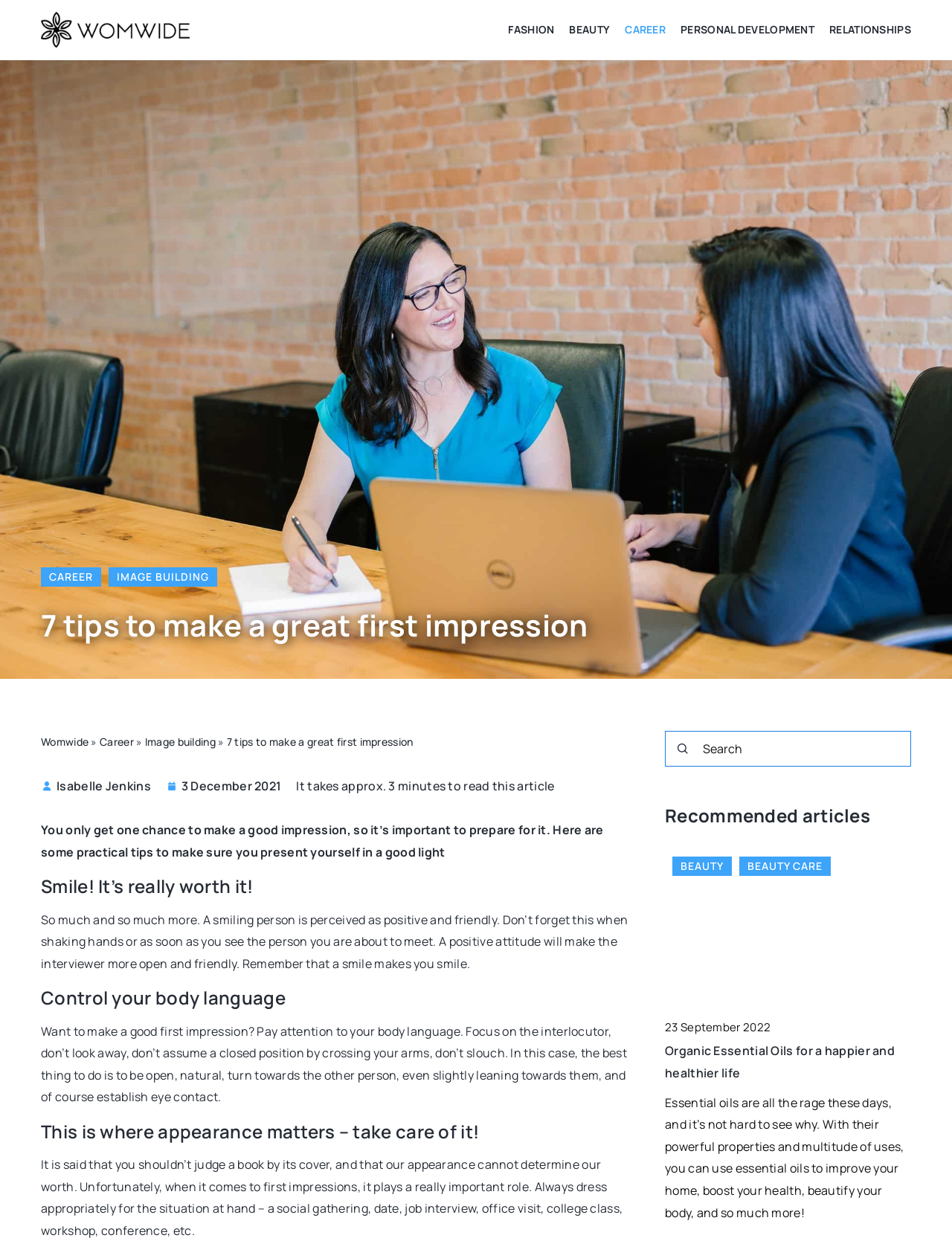Please give a succinct answer to the question in one word or phrase:
How long does it take to read the article?

3 minutes